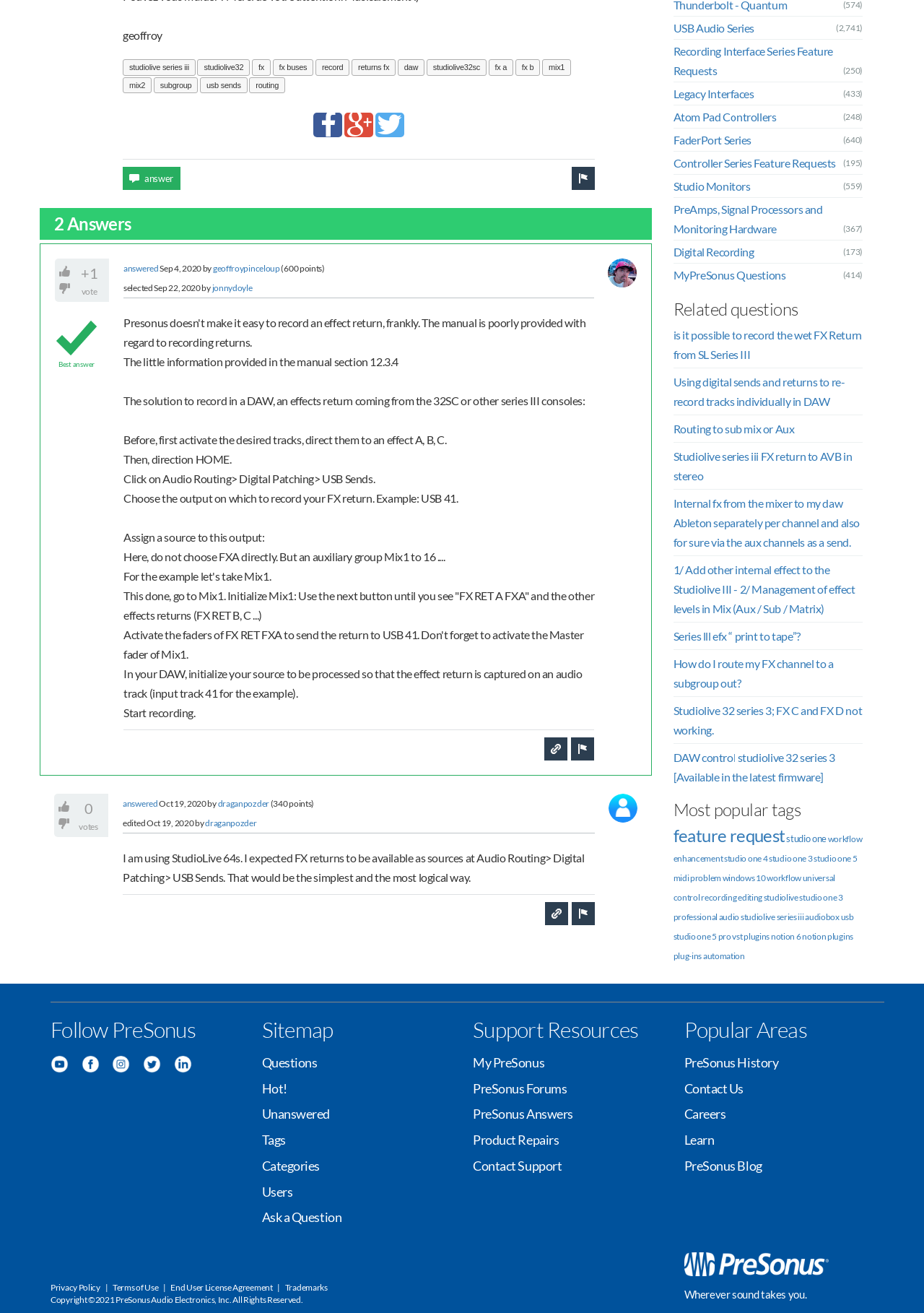Please analyze the image and give a detailed answer to the question:
What is the name of the user who answered the first question?

I found the name of the user by looking at the link 'geoffroypinceloup' next to the 'by' text, which indicates that this user answered the first question.